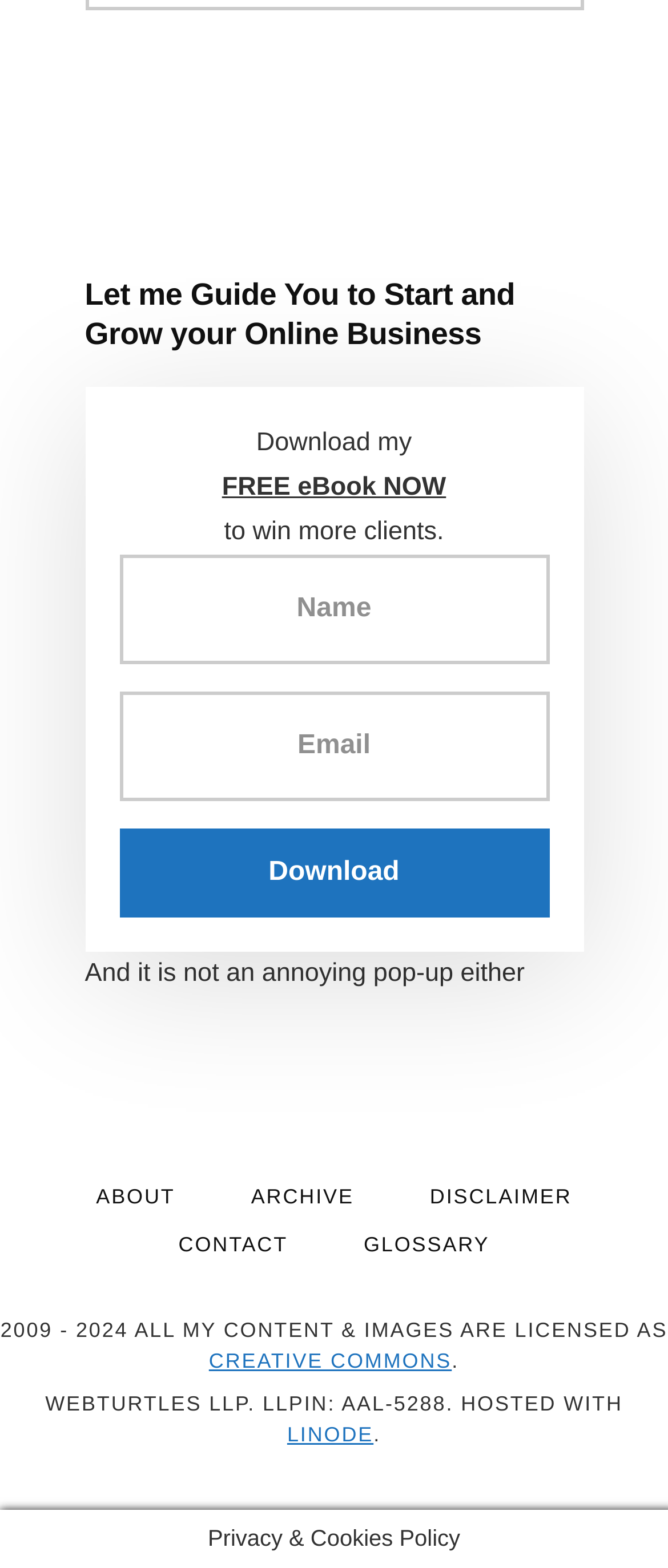What is the topic of the eBook?
Kindly offer a detailed explanation using the data available in the image.

The topic of the eBook can be inferred from the heading 'Let me Guide You to Start and Grow your Online Business' and the text 'to win more clients' which suggests that the eBook is related to online business.